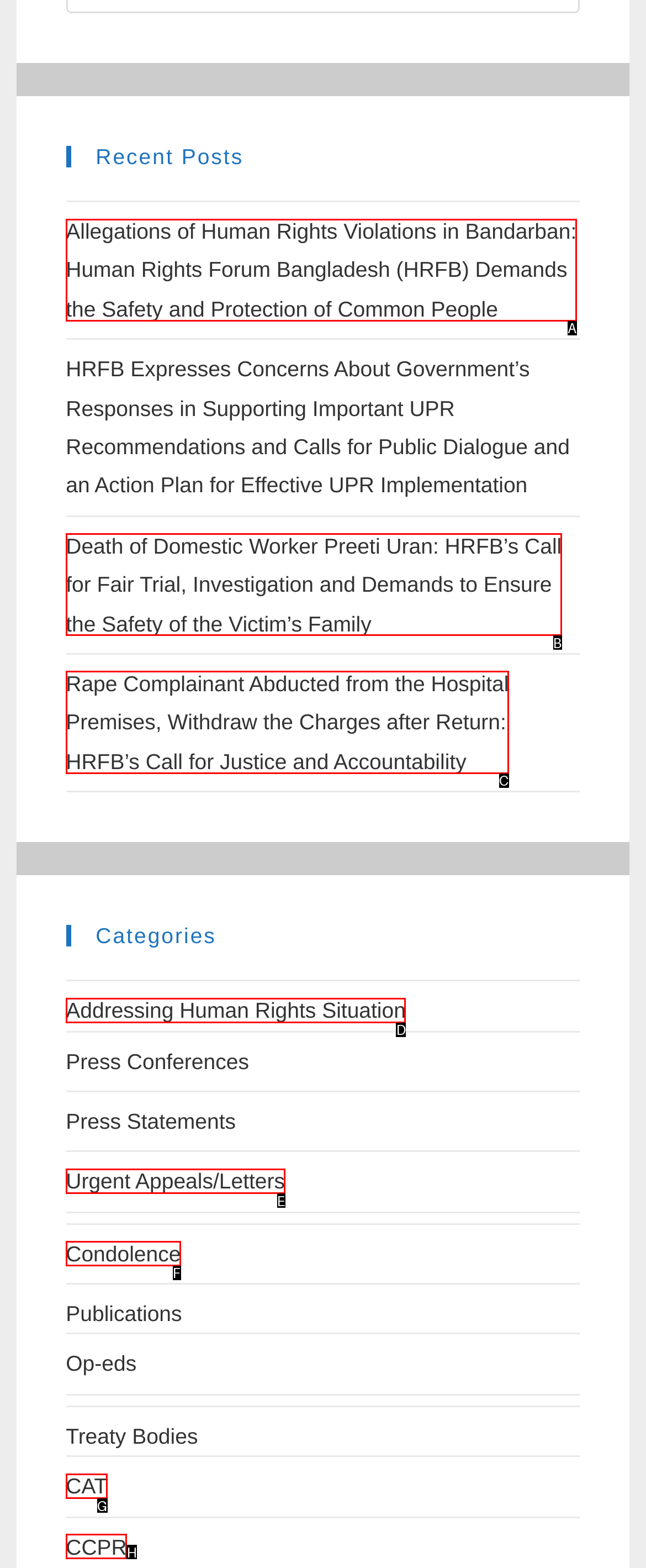Determine which UI element matches this description: Addressing Human Rights Situation
Reply with the appropriate option's letter.

D